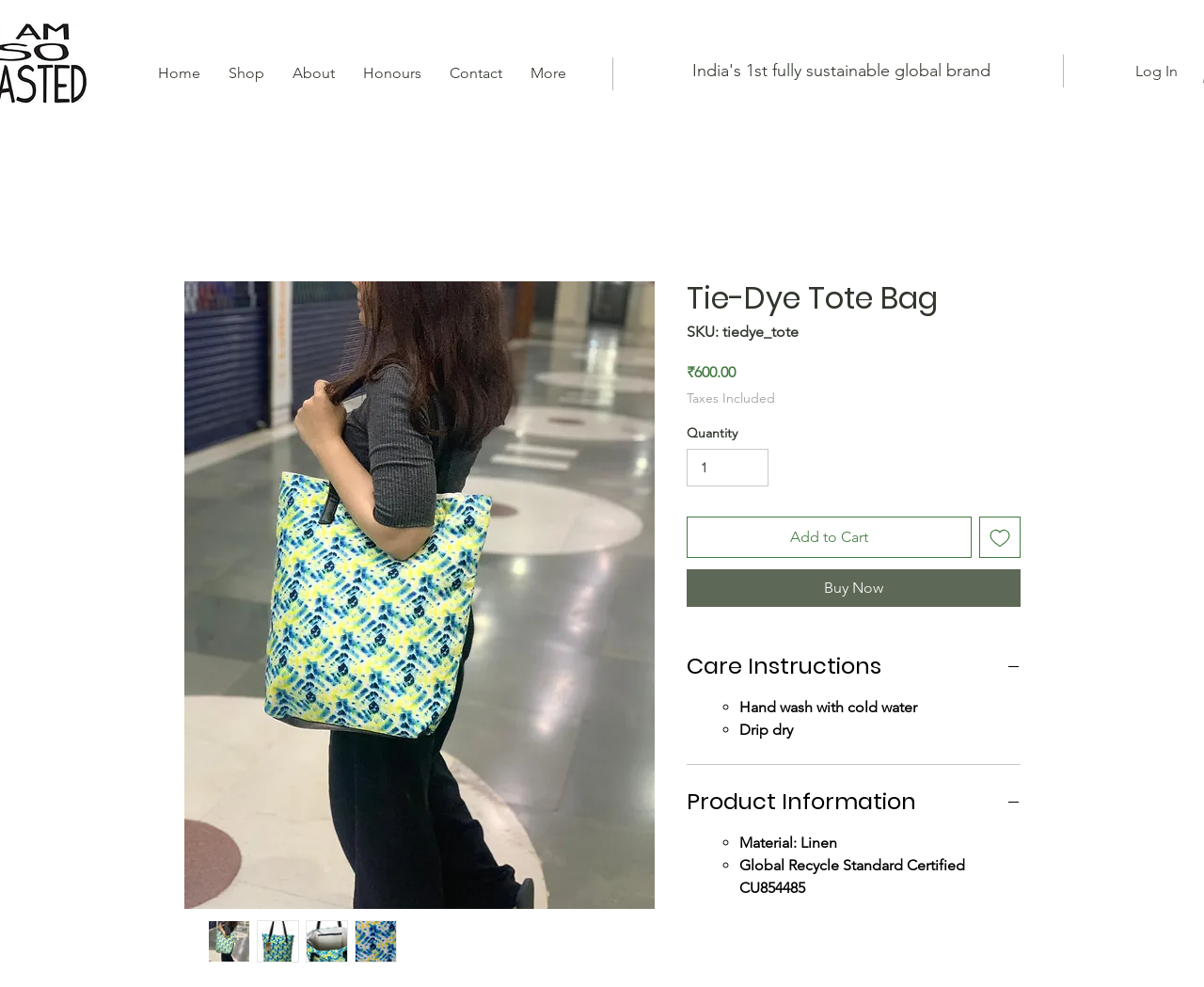What is the certification of the product?
Please provide a single word or phrase in response based on the screenshot.

Global Recycle Standard Certified CU854485